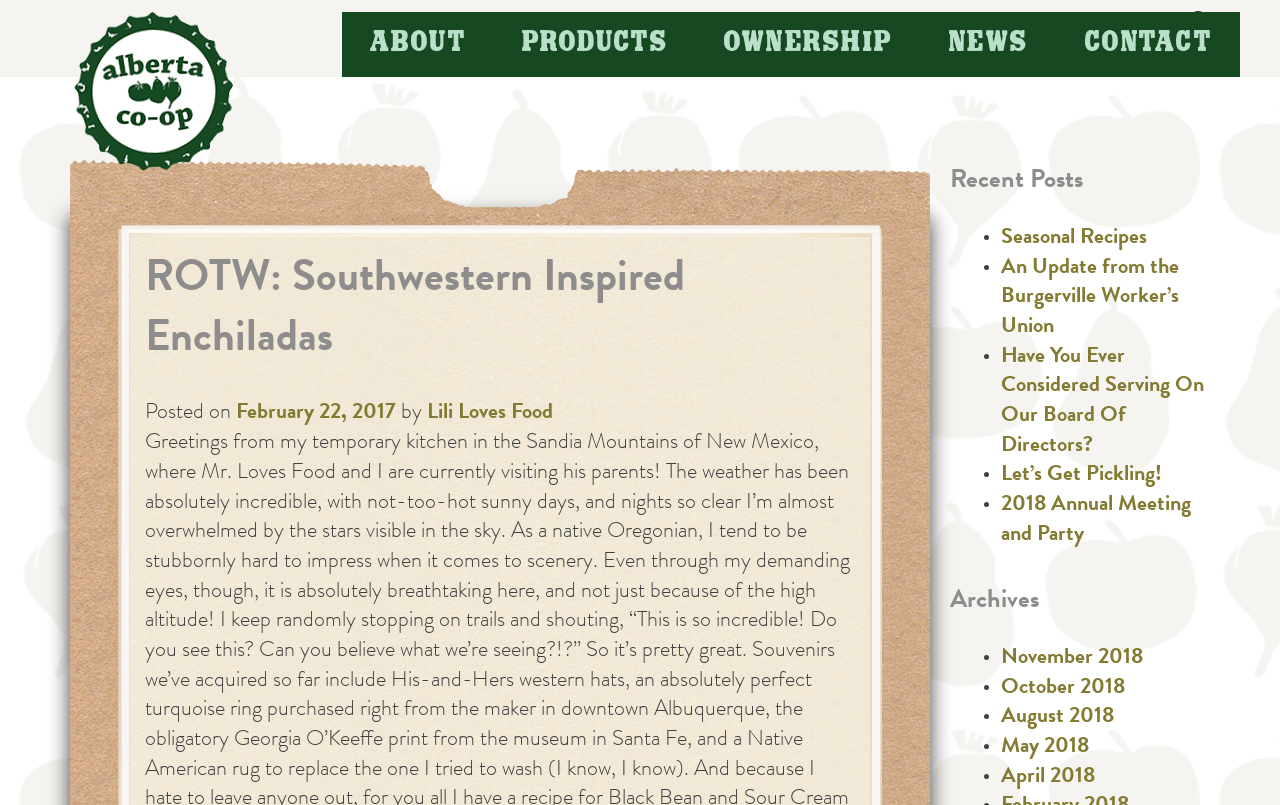Illustrate the webpage thoroughly, mentioning all important details.

This webpage appears to be a blog or news article page from Alberta Co-op, with a focus on a specific recipe, "ROTW: Southwestern Inspired Enchiladas". 

At the top of the page, there is a search bar with a label "Search for:" on the right side. Below the search bar, there are five navigation links: "ABOUT", "PRODUCTS", "OWNERSHIP", "NEWS", and "CONTACT", which are evenly spaced and take up about half of the page width.

The main content of the page is a blog post with a heading "ROTW: Southwestern Inspired Enchiladas" and a subheading "Posted on February 22, 2017 by Lili Loves Food". 

On the right side of the page, there are two sections. The top section is labeled "Recent Posts" and lists five links to other blog posts, each preceded by a bullet point. The links are "Seasonal Recipes", "An Update from the Burgerville Worker’s Union", "Have You Ever Considered Serving On Our Board Of Directors?", "Let’s Get Pickling!", and "2018 Annual Meeting and Party". 

The bottom section is labeled "Archives" and lists five links to monthly archives, each preceded by a bullet point. The links are "November 2018", "October 2018", "August 2018", "May 2018", and "April 2018".